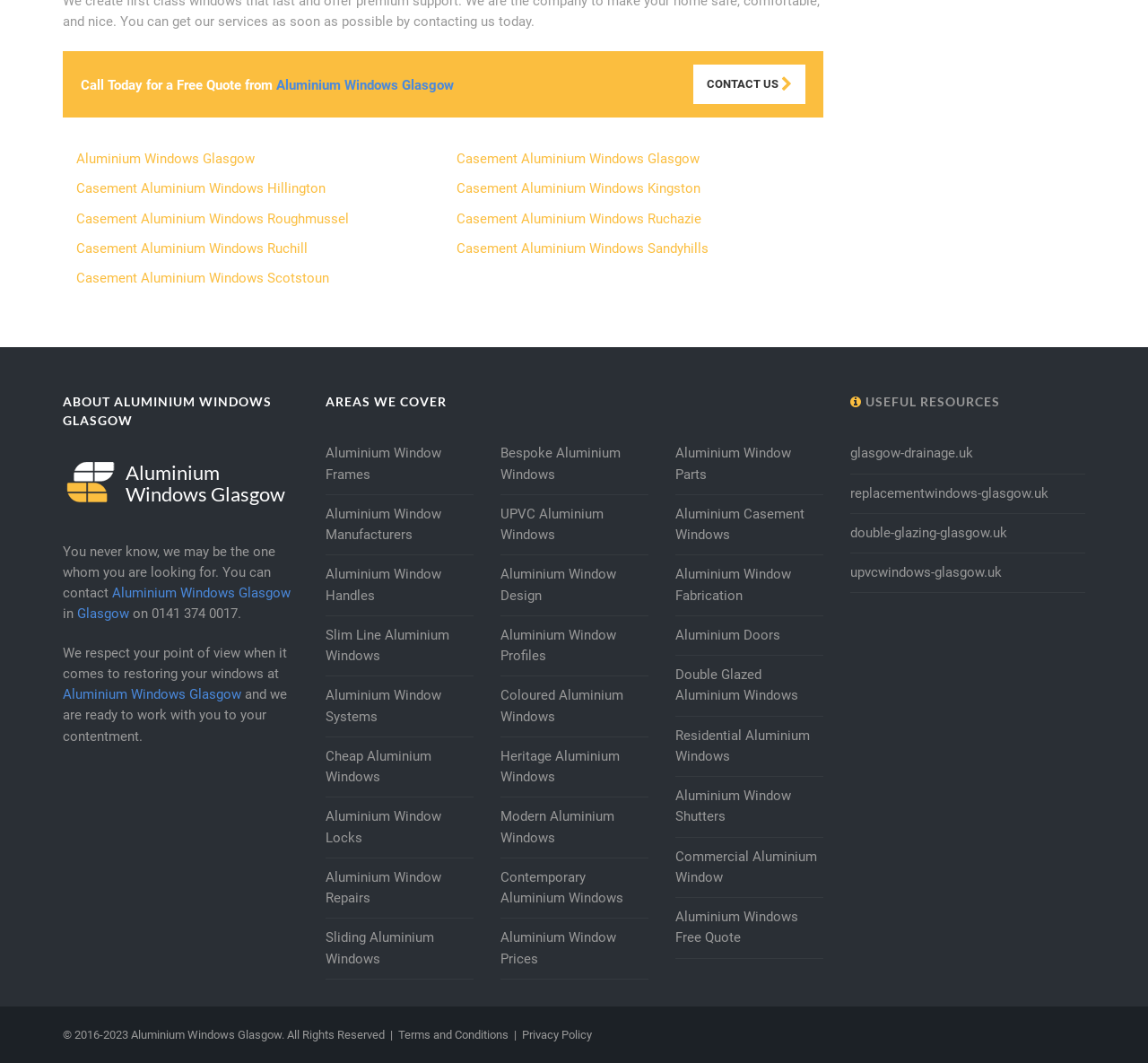Identify the bounding box of the HTML element described here: "upvcwindows-glasgow.uk". Provide the coordinates as four float numbers between 0 and 1: [left, top, right, bottom].

[0.74, 0.529, 0.872, 0.549]